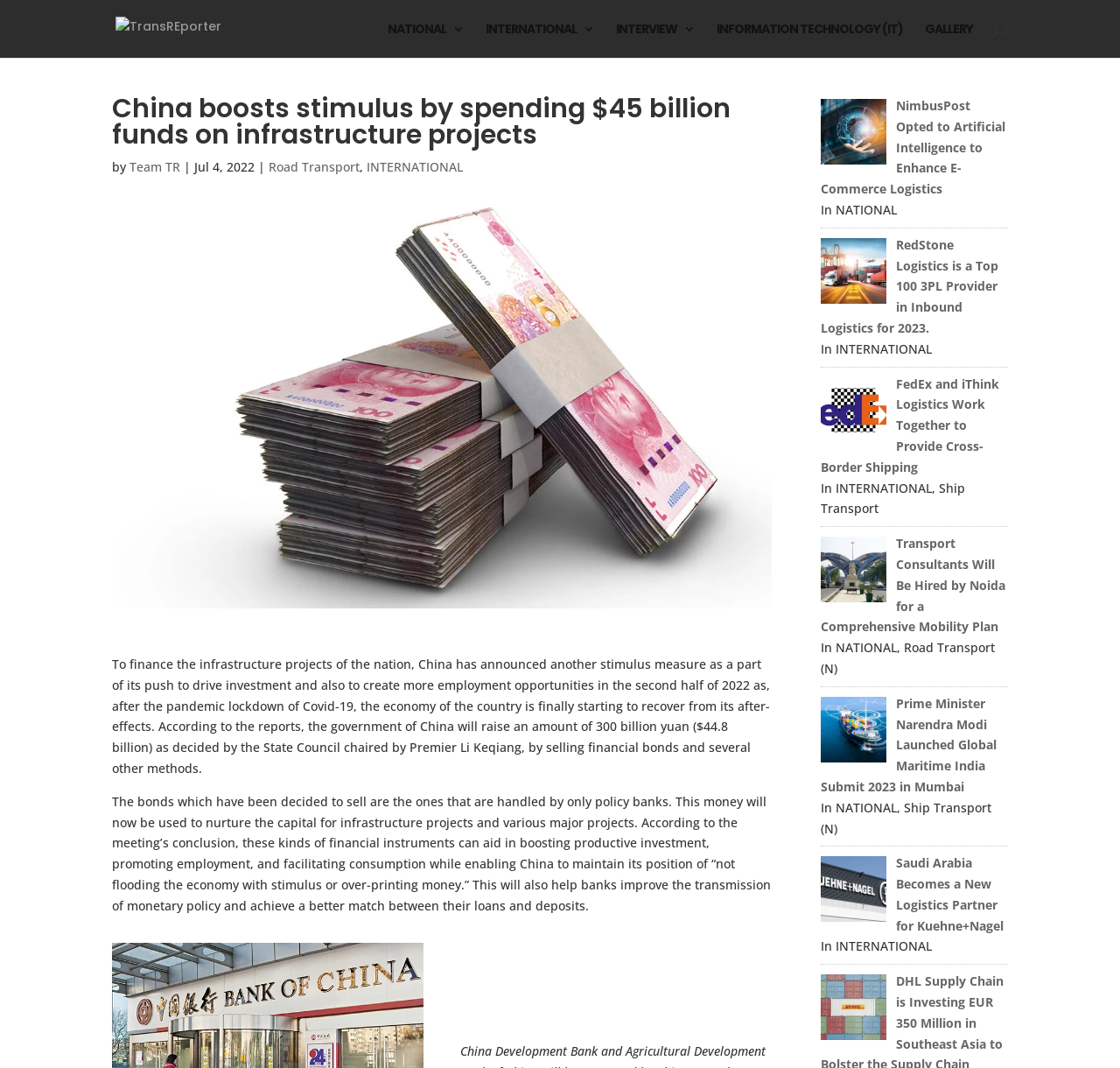Describe all the key features and sections of the webpage thoroughly.

The webpage appears to be a news article page from TransREporter, a logistics and transportation-focused news outlet. At the top, there is a logo and a navigation menu with links to different sections, including NATIONAL, INTERNATIONAL, INTERVIEW, INFORMATION TECHNOLOGY (IT), and GALLERY. 

Below the navigation menu, there is a search bar that spans almost the entire width of the page. 

The main content of the page is an article titled "China boosts stimulus by spending $45 billion funds on infrastructure projects." The article is divided into two columns. The left column contains the article's title, a byline "Team TR", a date "Jul 4, 2022", and a series of links to related topics, including Road Transport and INTERNATIONAL. 

Below the title, there is a large image related to infrastructure projects. The article's content is divided into two paragraphs, which discuss China's stimulus measure to drive investment and create employment opportunities in the second half of 2022.

The right column contains a list of news articles, each with a title, a brief description, and a related image. The articles are categorized into NATIONAL and INTERNATIONAL sections, with topics including logistics, shipping, and transportation. Each article has a link to read more, and some have additional labels indicating the specific topic, such as Road Transport or Ship Transport.